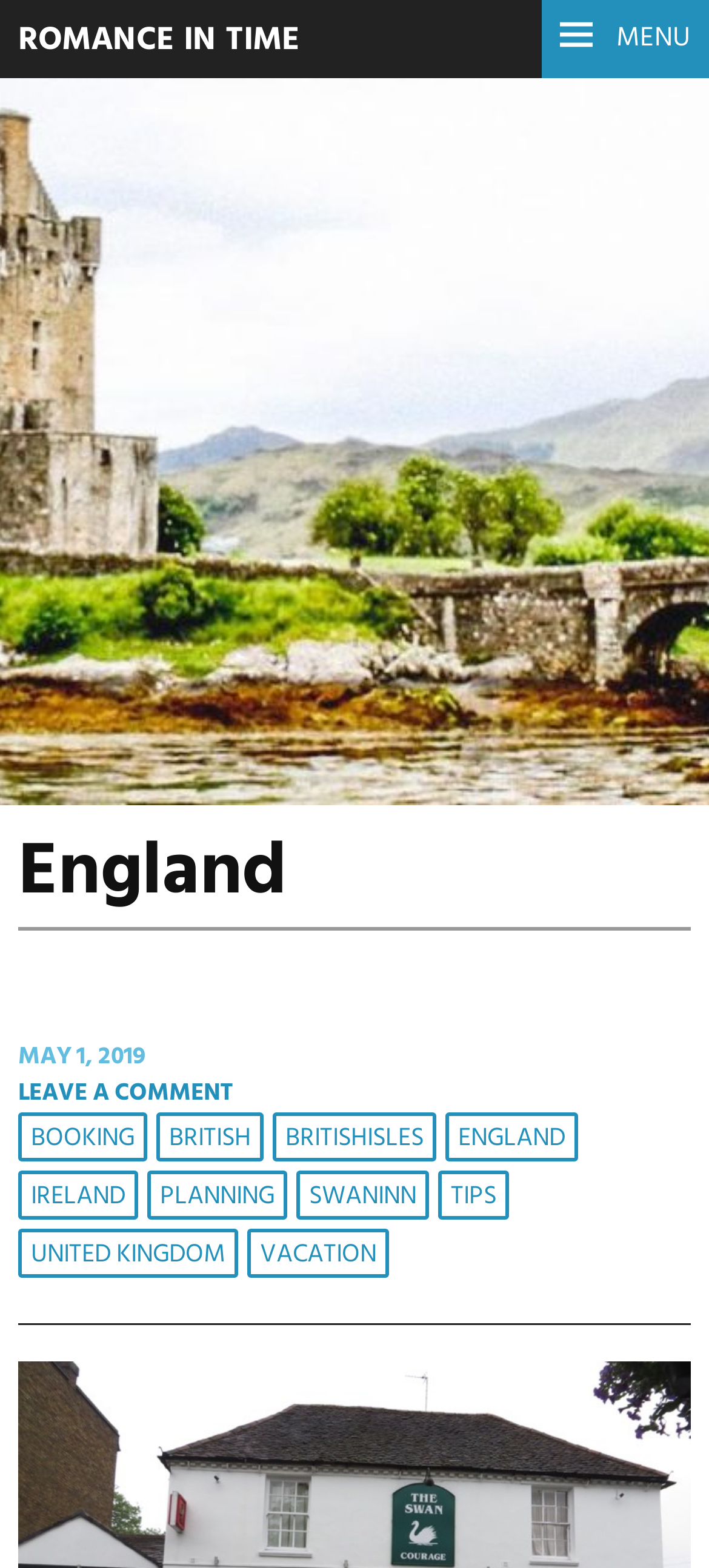What is the time period mentioned in the footer?
Provide an in-depth and detailed answer to the question.

The time period mentioned in the footer is May 1, 2019, which is likely the date the webpage was last updated or published.